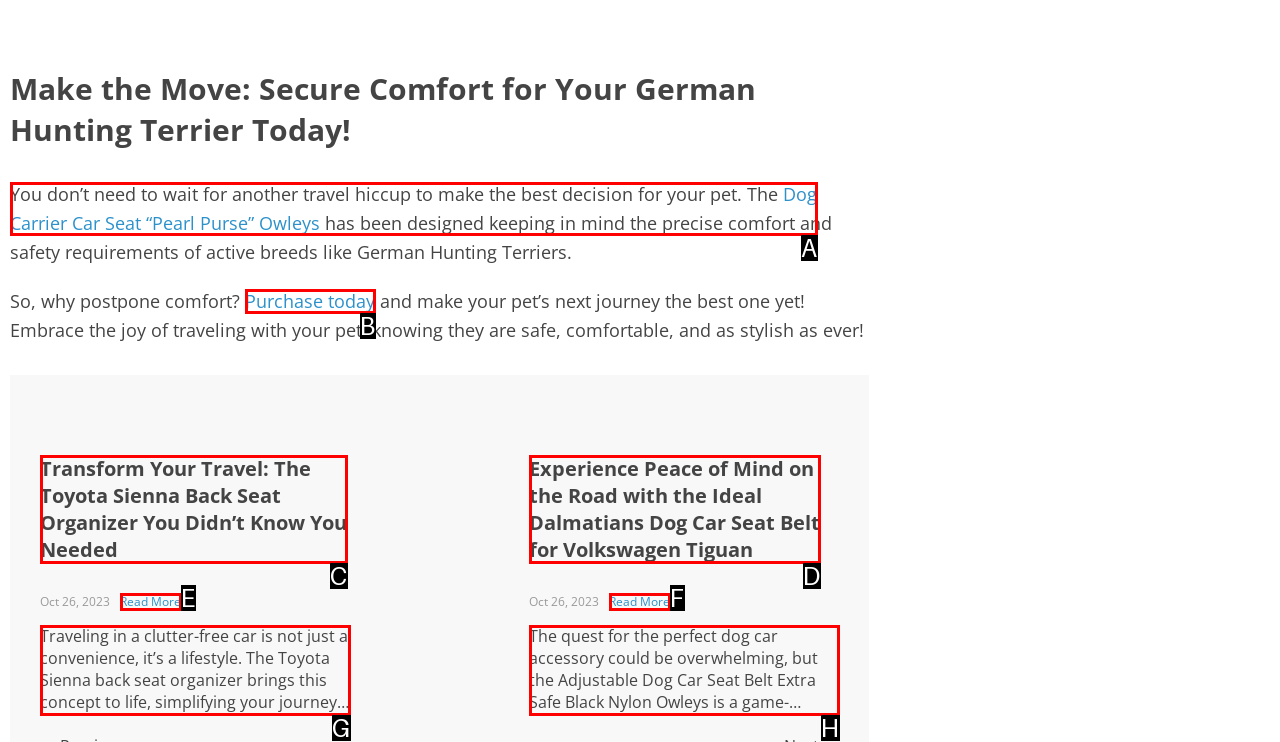From the description: Purchase today, select the HTML element that fits best. Reply with the letter of the appropriate option.

B